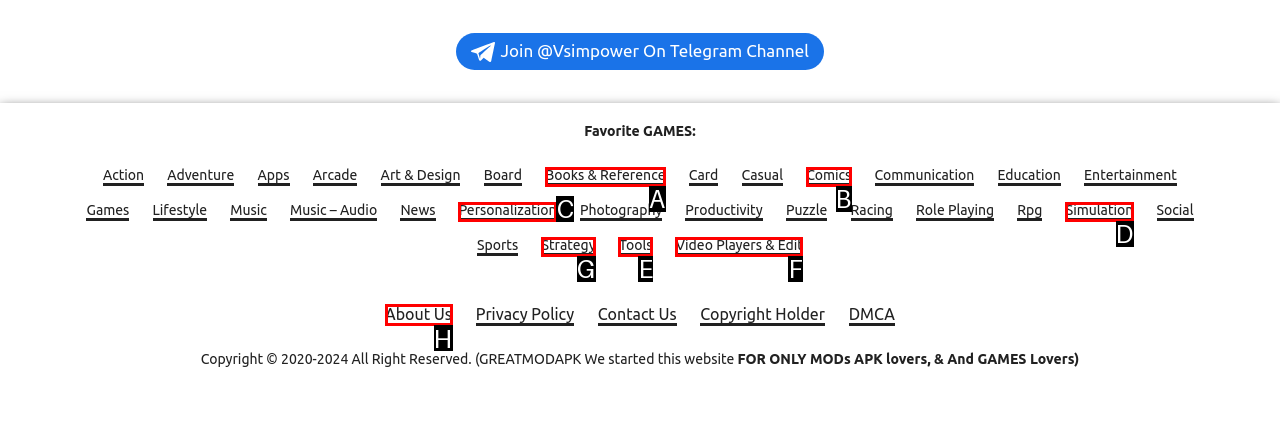Provide the letter of the HTML element that you need to click on to perform the task: Click on the 'Strategy' link.
Answer with the letter corresponding to the correct option.

G